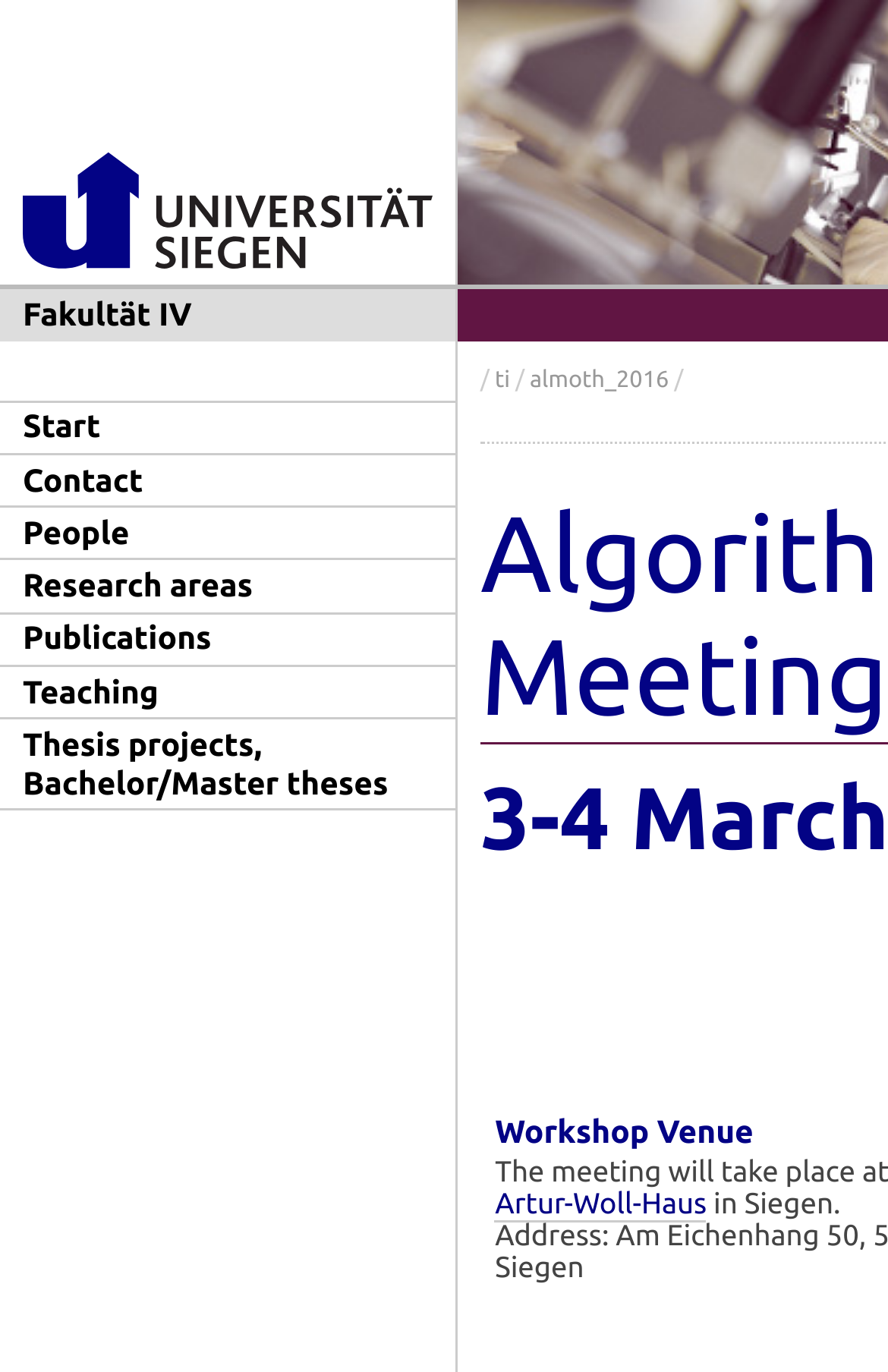Please provide the bounding box coordinates for the element that needs to be clicked to perform the following instruction: "View the contact information". The coordinates should be given as four float numbers between 0 and 1, i.e., [left, top, right, bottom].

[0.0, 0.332, 0.513, 0.369]